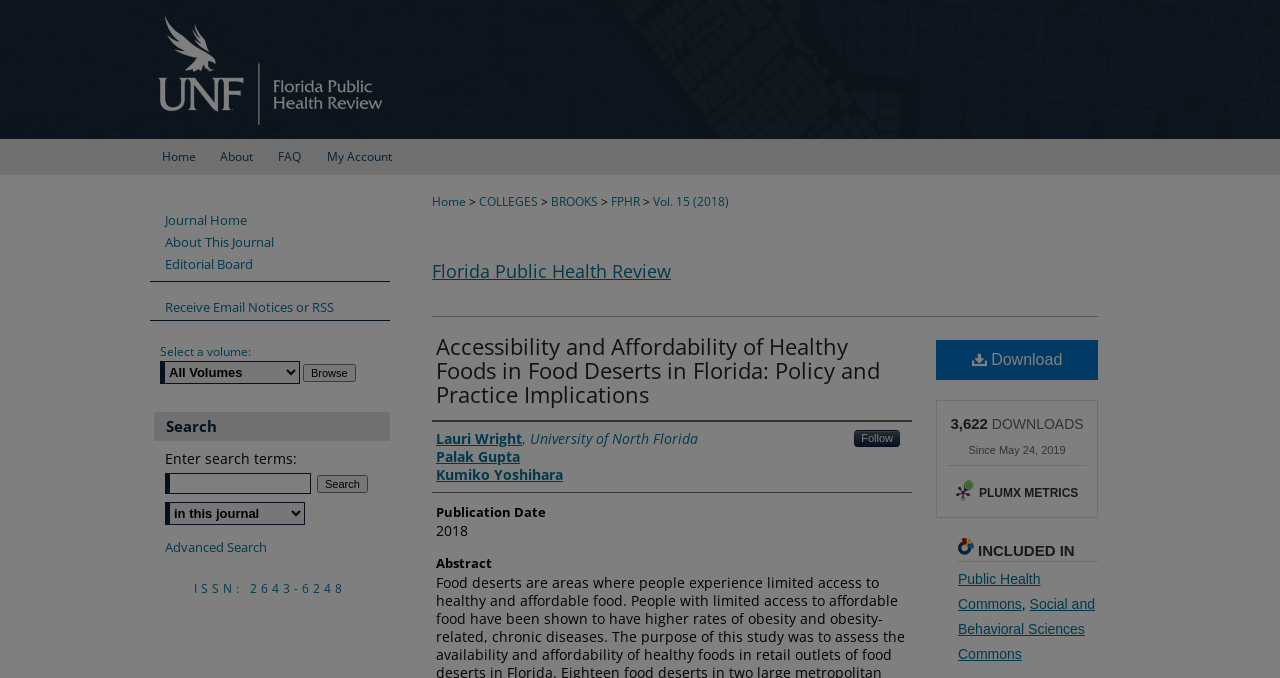Please specify the bounding box coordinates of the region to click in order to perform the following instruction: "Click on the 'Menu' link".

[0.953, 0.0, 1.0, 0.074]